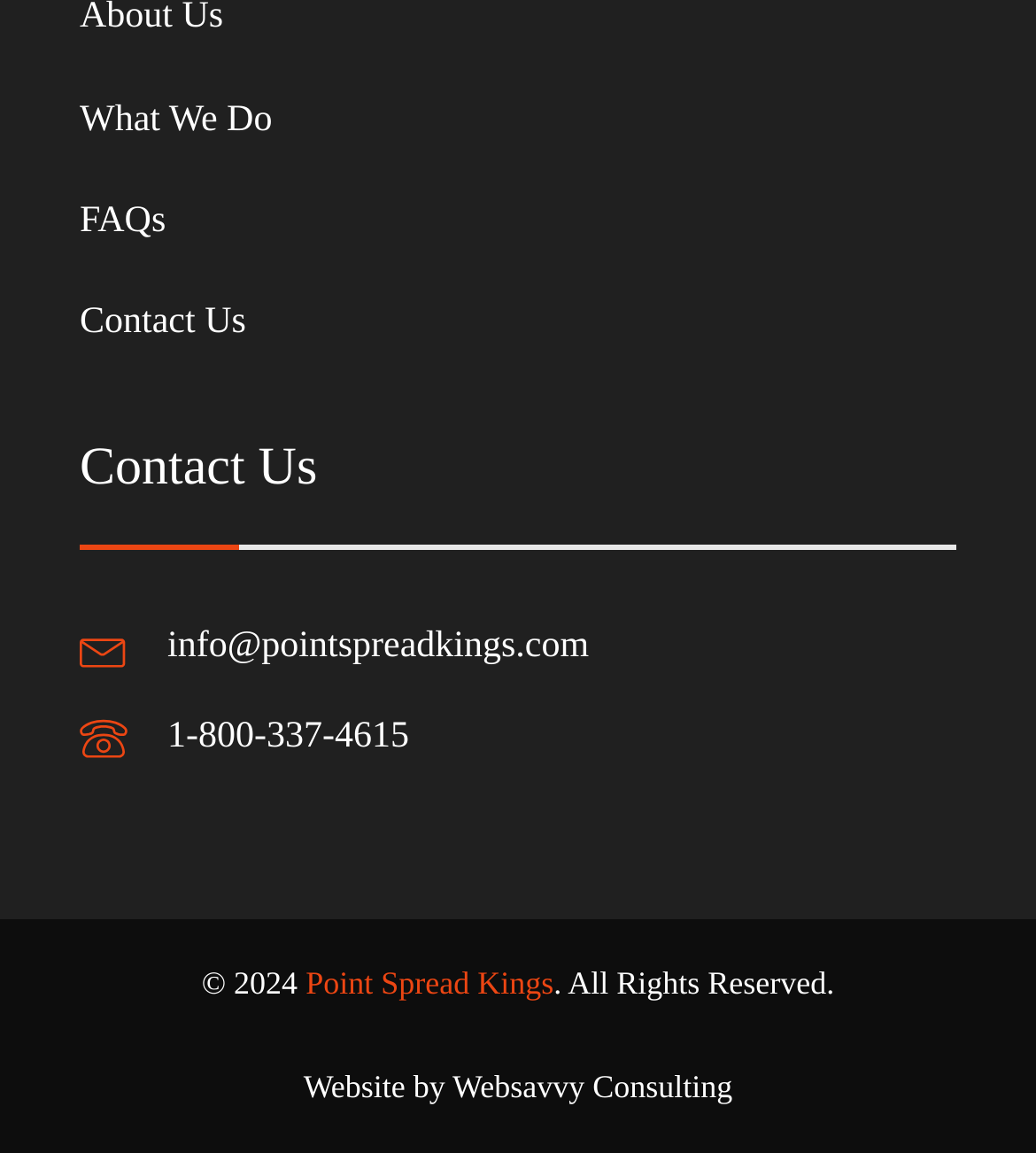Answer the question below in one word or phrase:
What is the name of the company?

Point Spread Kings